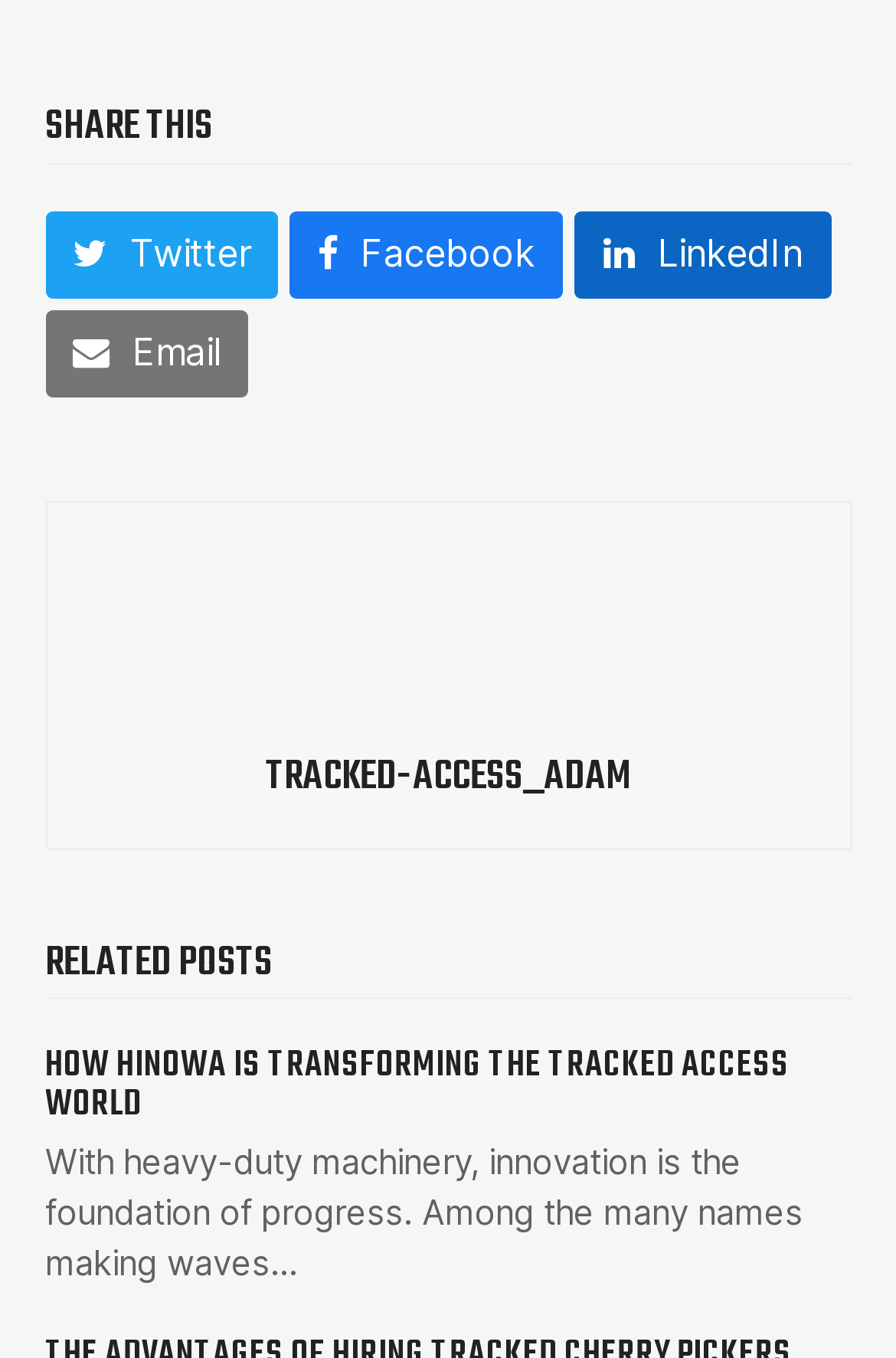Who is the author of this post?
Refer to the screenshot and respond with a concise word or phrase.

TRACKED-ACCESS_ADAM